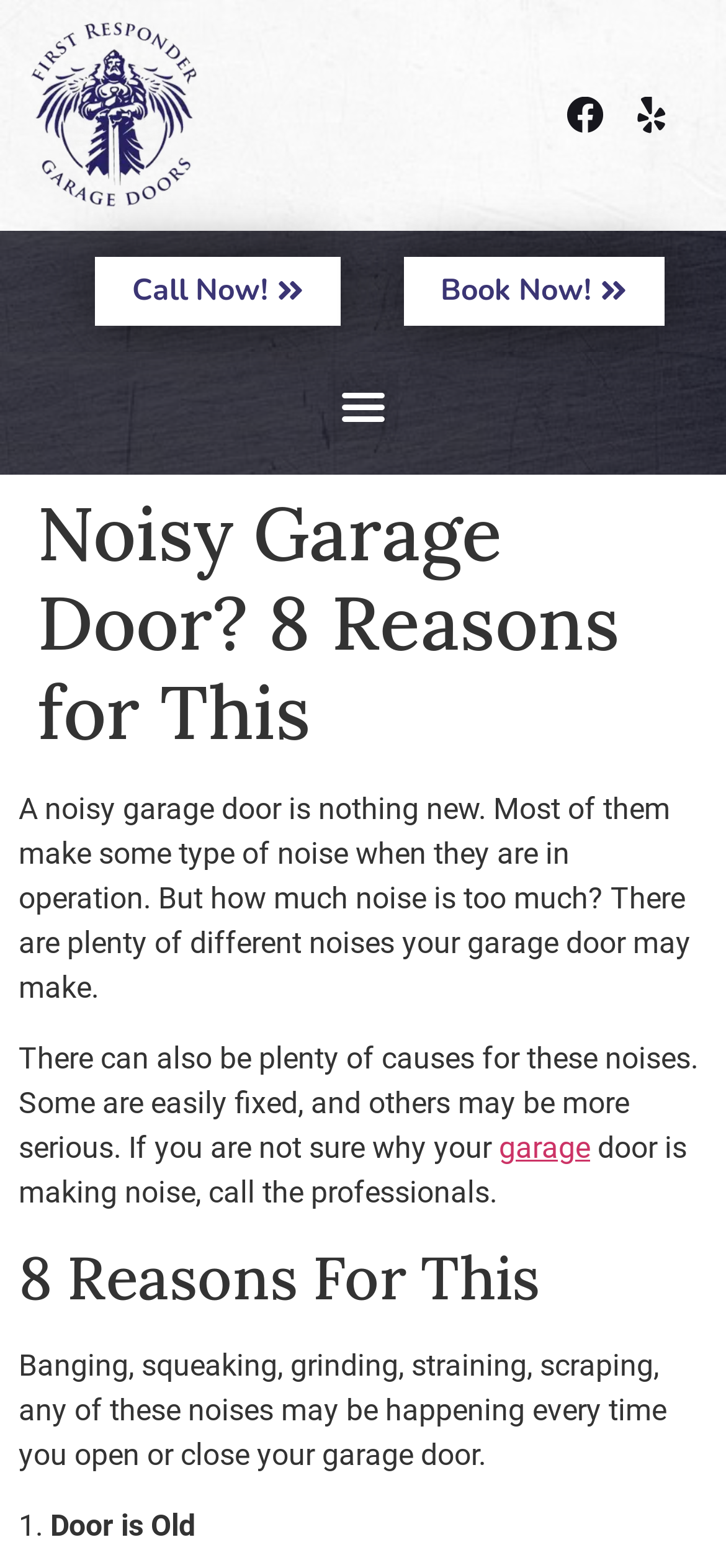Respond to the question below with a concise word or phrase:
What type of noise is mentioned in the webpage?

Banging, squeaking, grinding, etc.